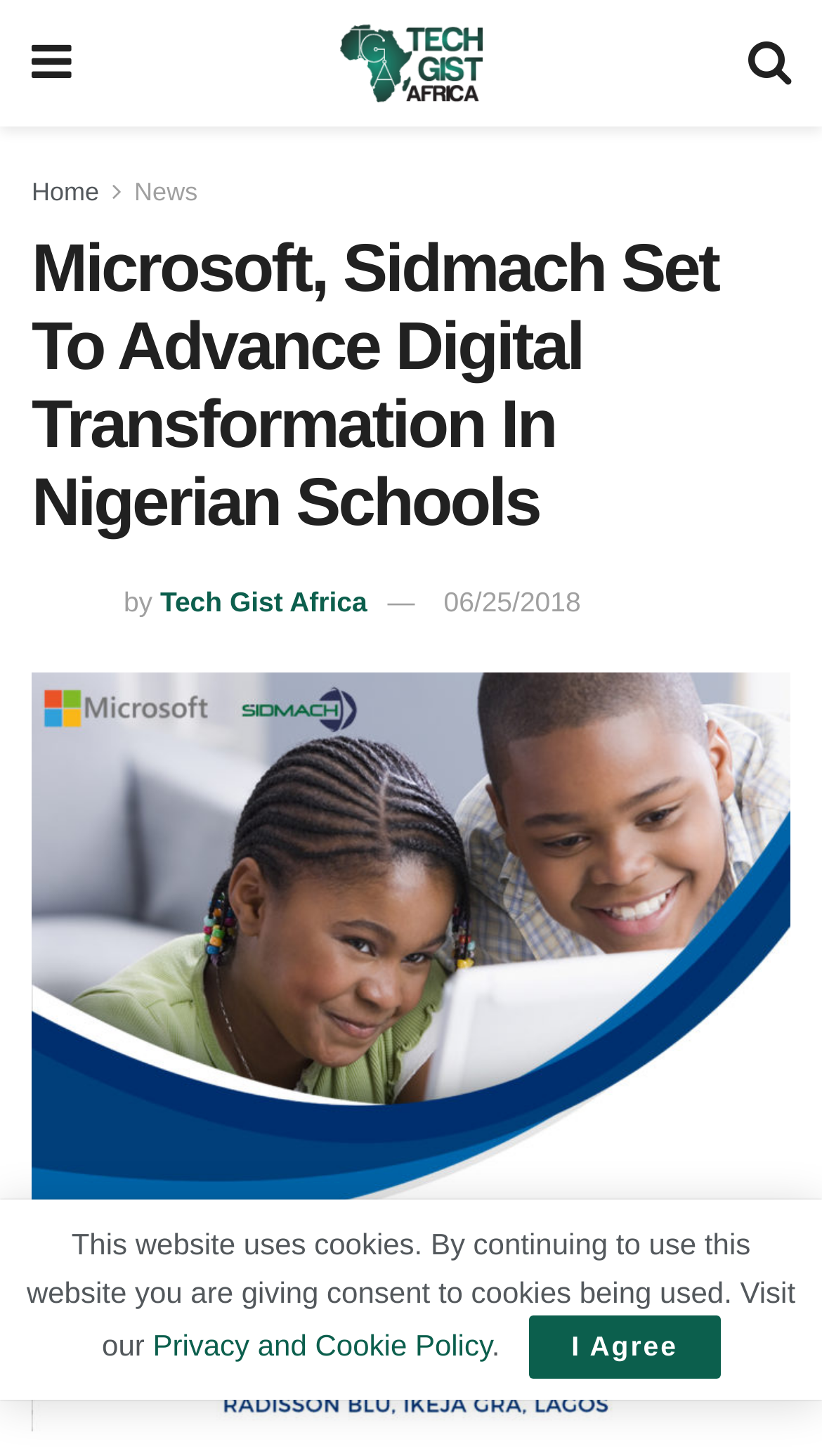Offer a detailed explanation of the webpage layout and contents.

The webpage appears to be a news article from Techgist Africa, a leading tech news website. At the top left corner, there is a small icon and a link to the website's homepage. Next to it, there are links to the "Home" and "News" sections. On the top right corner, there is another icon.

The main heading of the article, "Microsoft, Sidmach Set To Advance Digital Transformation In Nigerian Schools", is prominently displayed in the middle of the top section. Below the heading, there is an image of the Tech Gist Africa logo, followed by the author's name, "by Tech Gist Africa", and the date of publication, "06/25/2018".

The main content of the article is a link with the same title as the heading, which takes up most of the page. There is a small image associated with this link.

At the bottom of the page, there is a notice about the website's use of cookies, with a link to the "Privacy and Cookie Policy" and a button to agree to the terms.